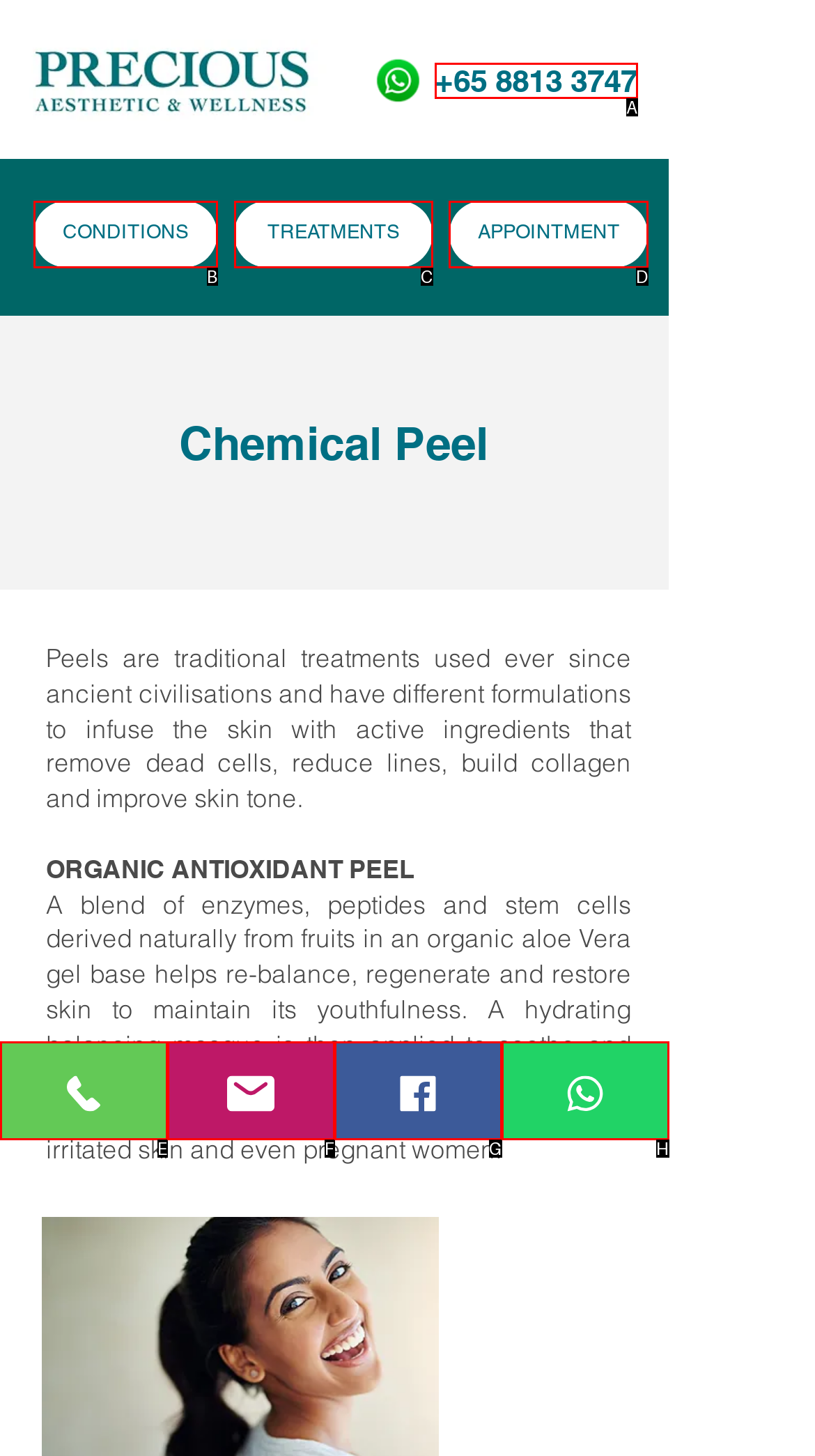Which UI element should you click on to achieve the following task: Click the APPOINTMENT link? Provide the letter of the correct option.

D